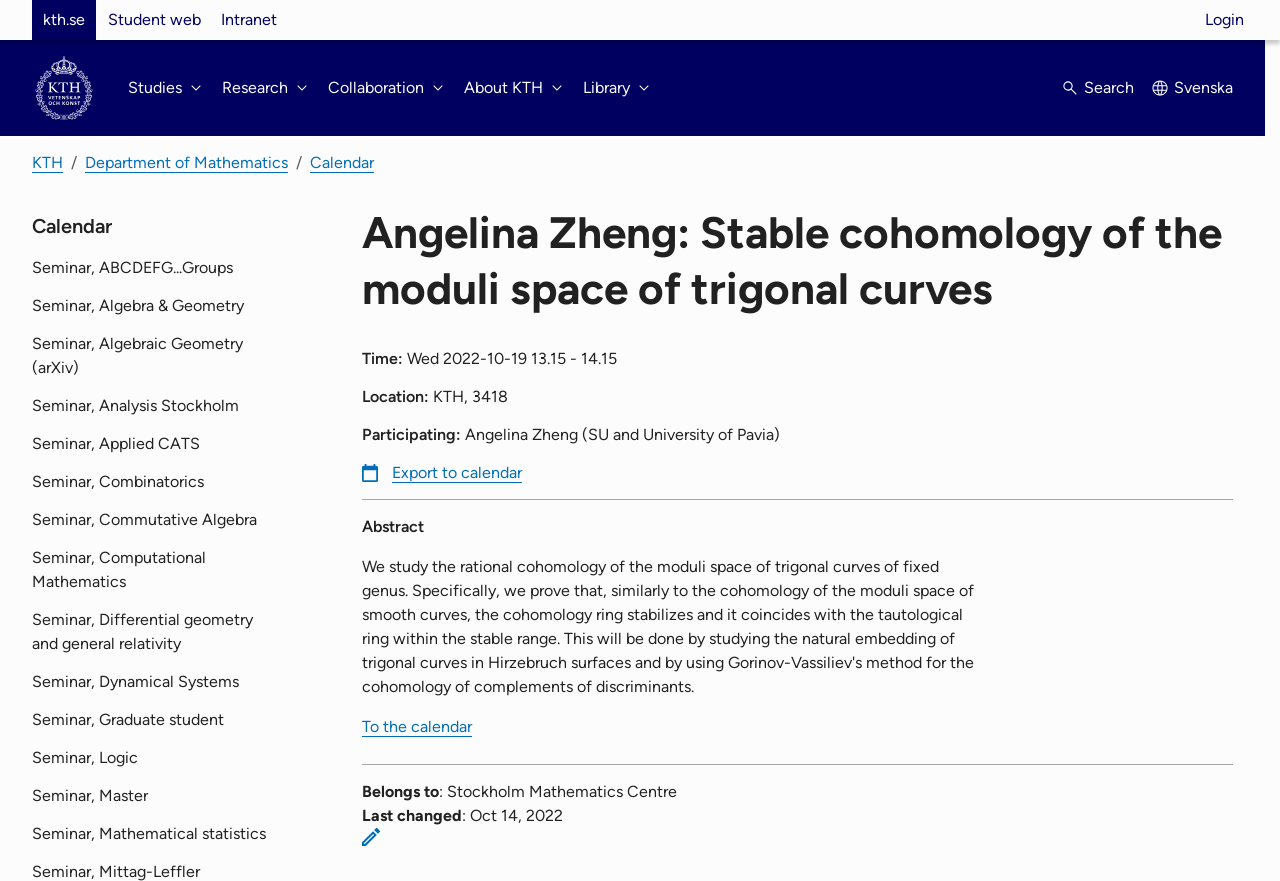Find the bounding box coordinates of the clickable region needed to perform the following instruction: "Click on the 'Studies' button". The coordinates should be provided as four float numbers between 0 and 1, i.e., [left, top, right, bottom].

[0.1, 0.077, 0.161, 0.123]